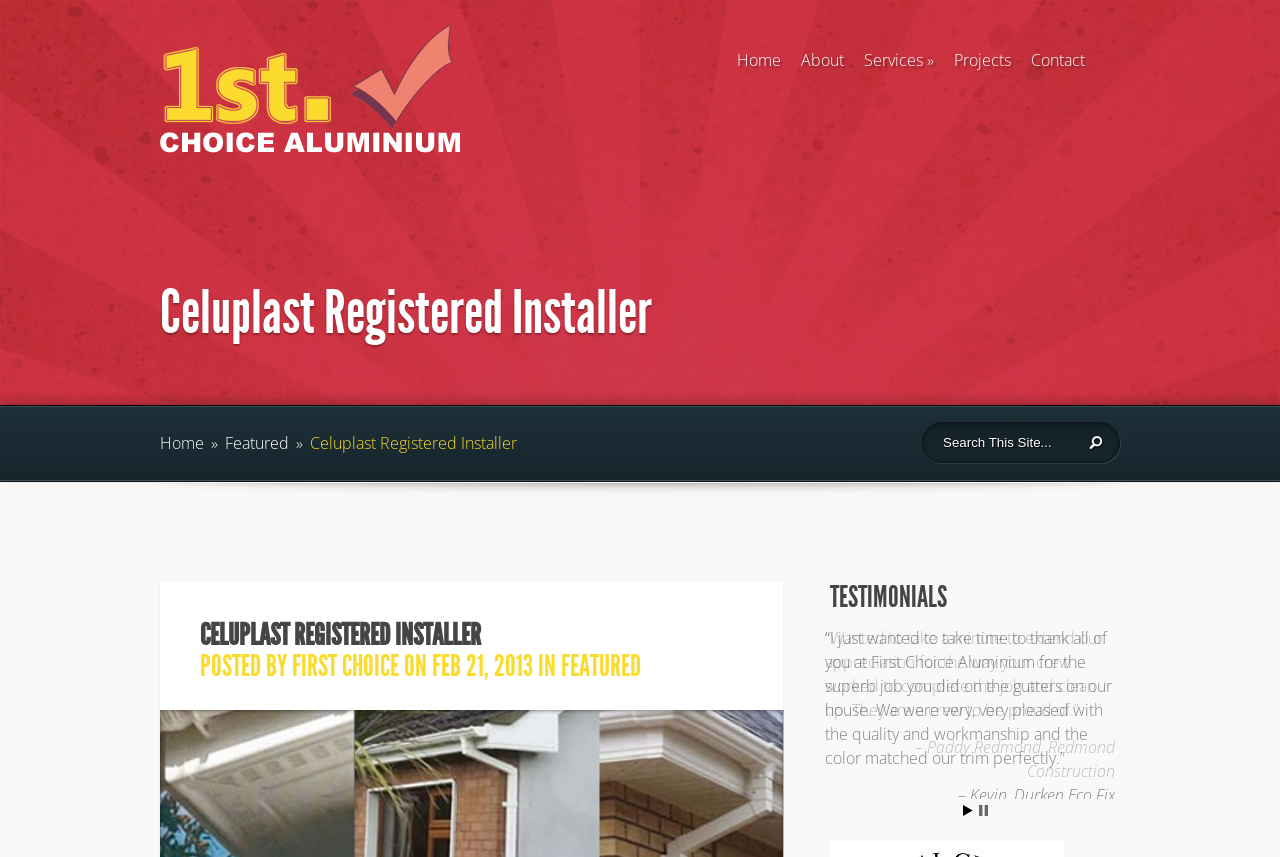How many navigation links are there?
Please elaborate on the answer to the question with detailed information.

I counted the number of links in the navigation menu, which are 'Home', 'About', 'Services »', 'Projects', and 'Contact', totaling 5 links.